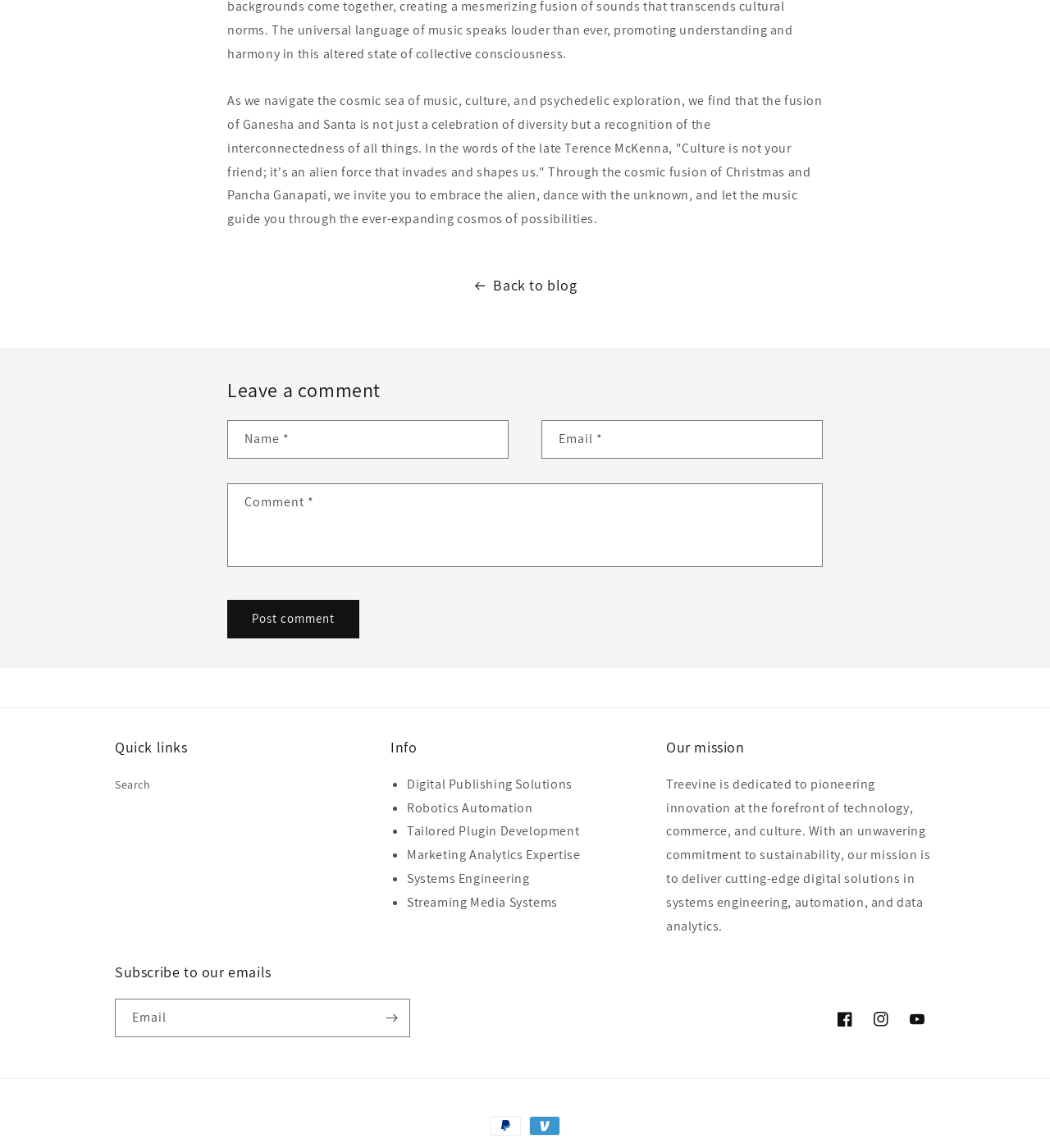Could you specify the bounding box coordinates for the clickable section to complete the following instruction: "Back to blog"?

[0.0, 0.237, 1.0, 0.26]